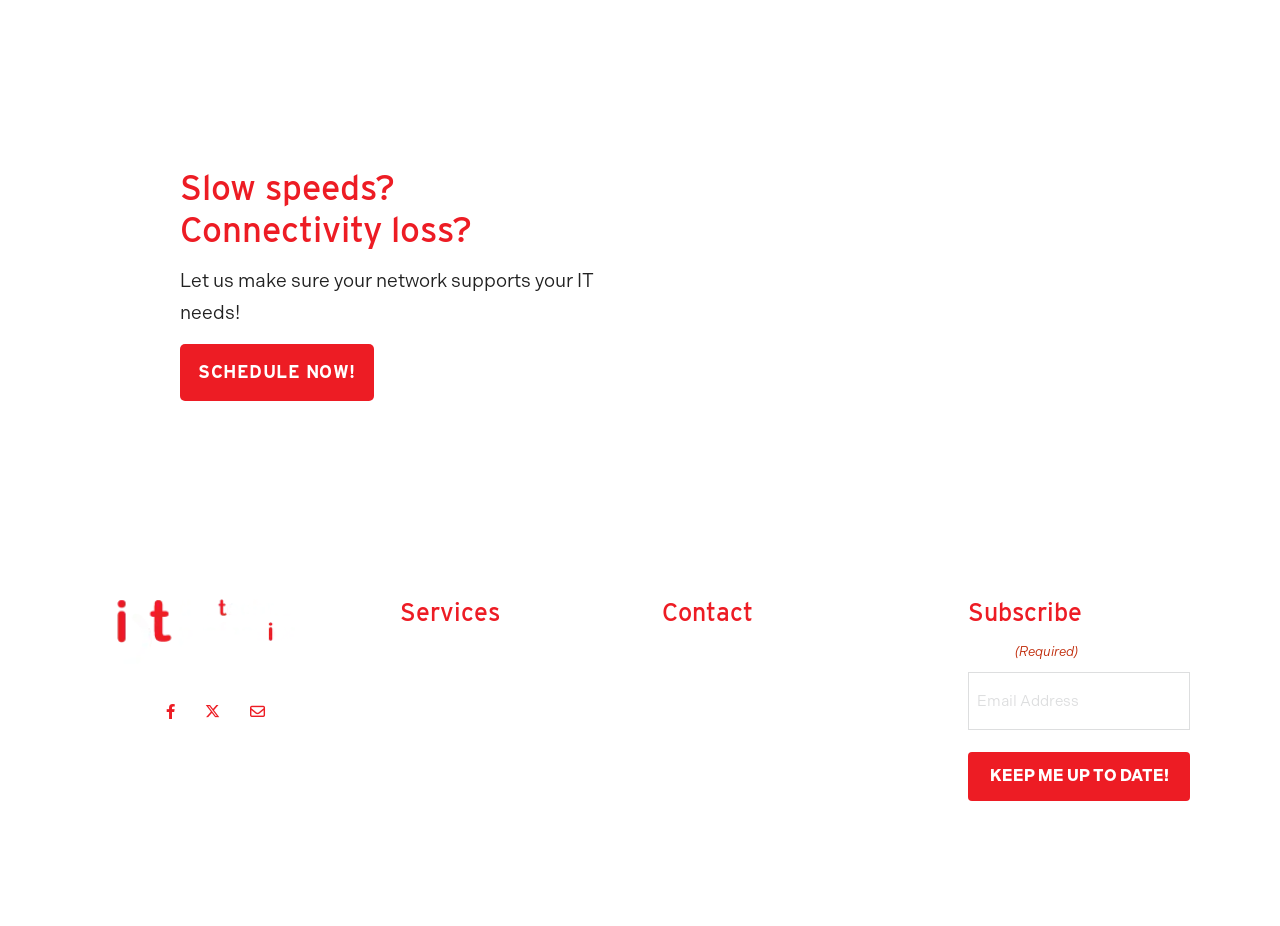Please find the bounding box coordinates for the clickable element needed to perform this instruction: "Learn about managed IT services".

[0.312, 0.688, 0.424, 0.716]